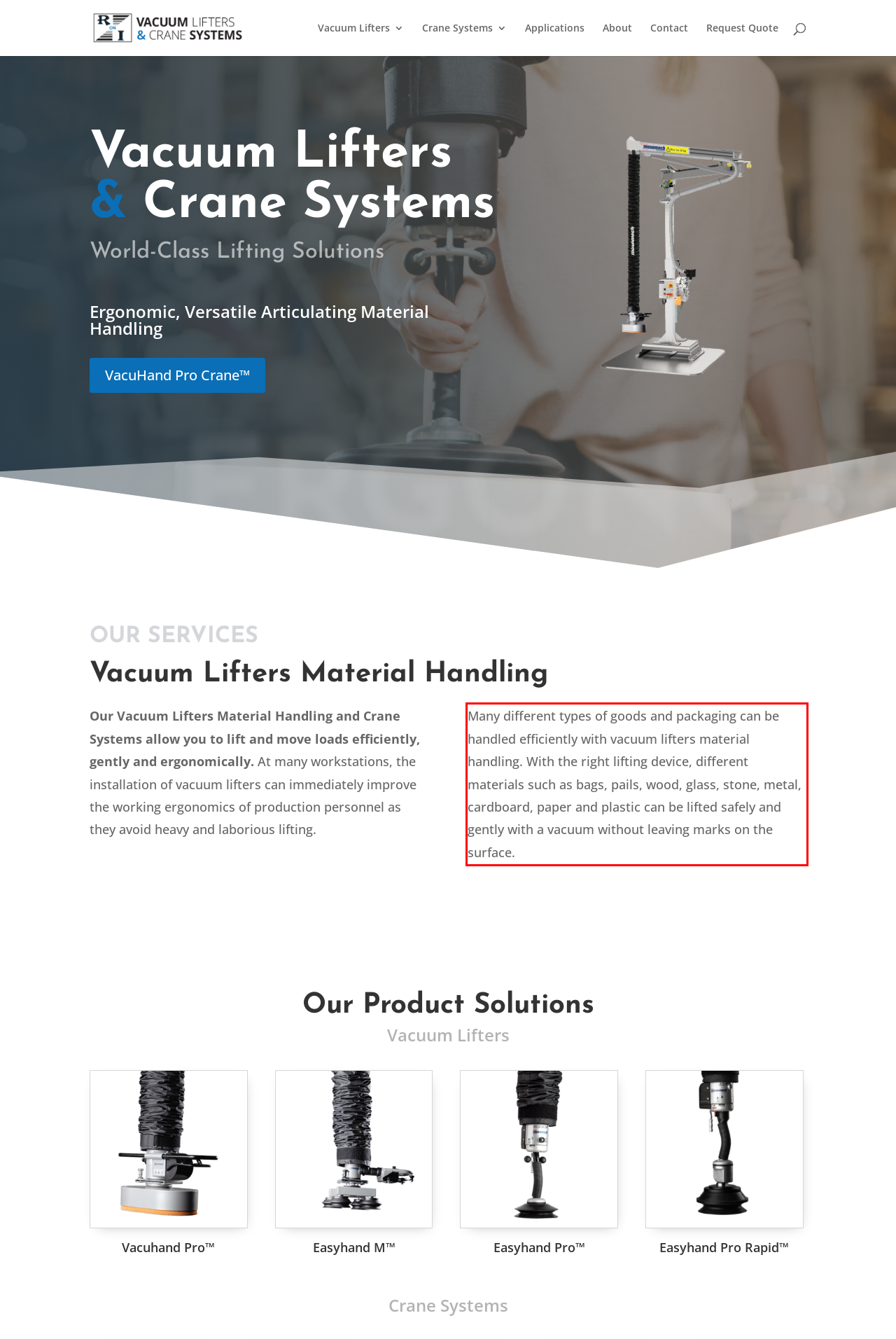Look at the screenshot of the webpage, locate the red rectangle bounding box, and generate the text content that it contains.

Many different types of goods and packaging can be handled efficiently with vacuum lifters material handling. With the right lifting device, different materials such as bags, pails, wood, glass, stone, metal, cardboard, paper and plastic can be lifted safely and gently with a vacuum without leaving marks on the surface.